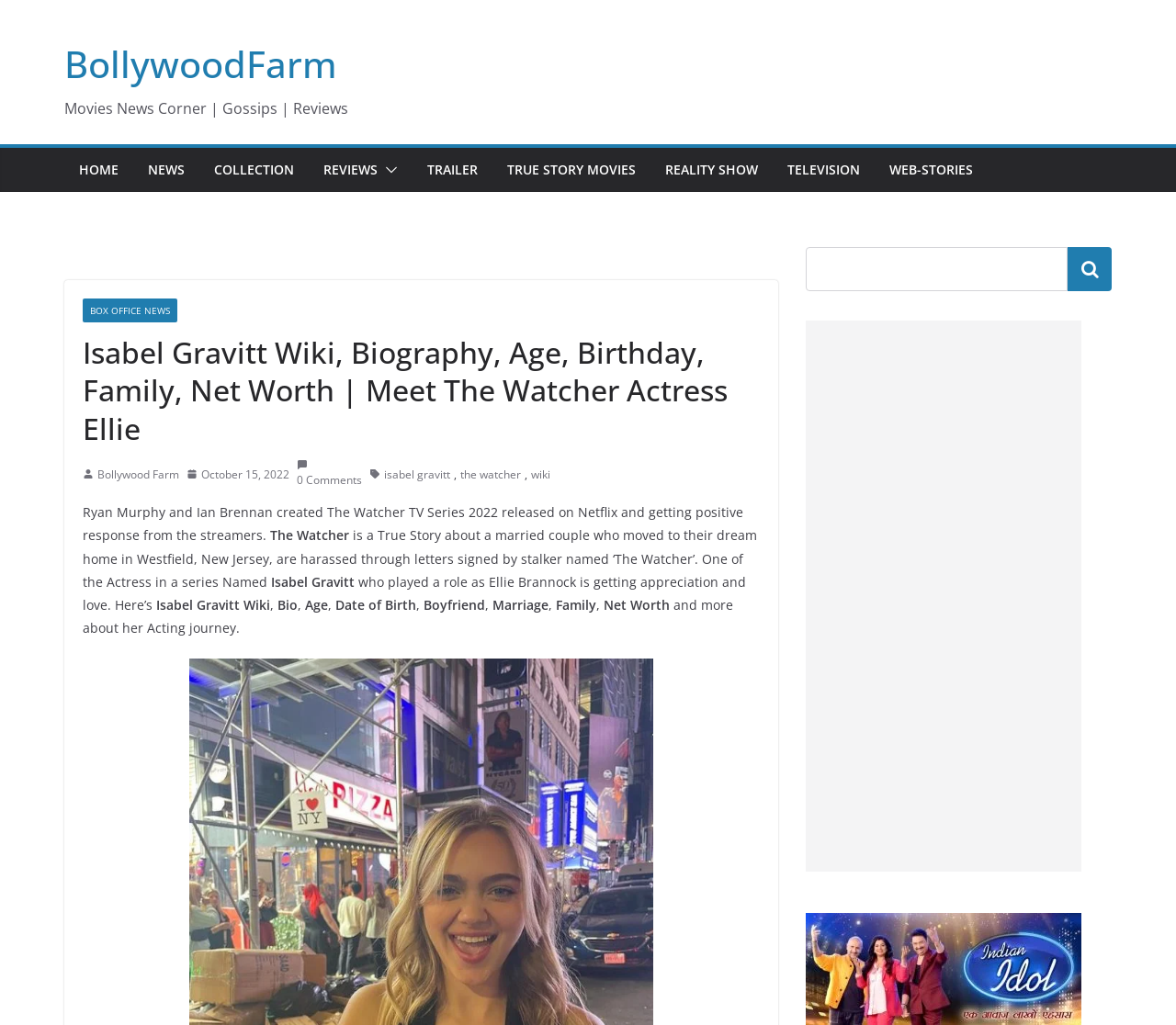Using the information in the image, give a detailed answer to the following question: What is the name of the website or blog?

I found the answer by looking at the heading on the webpage, which says 'BollywoodFarm'.